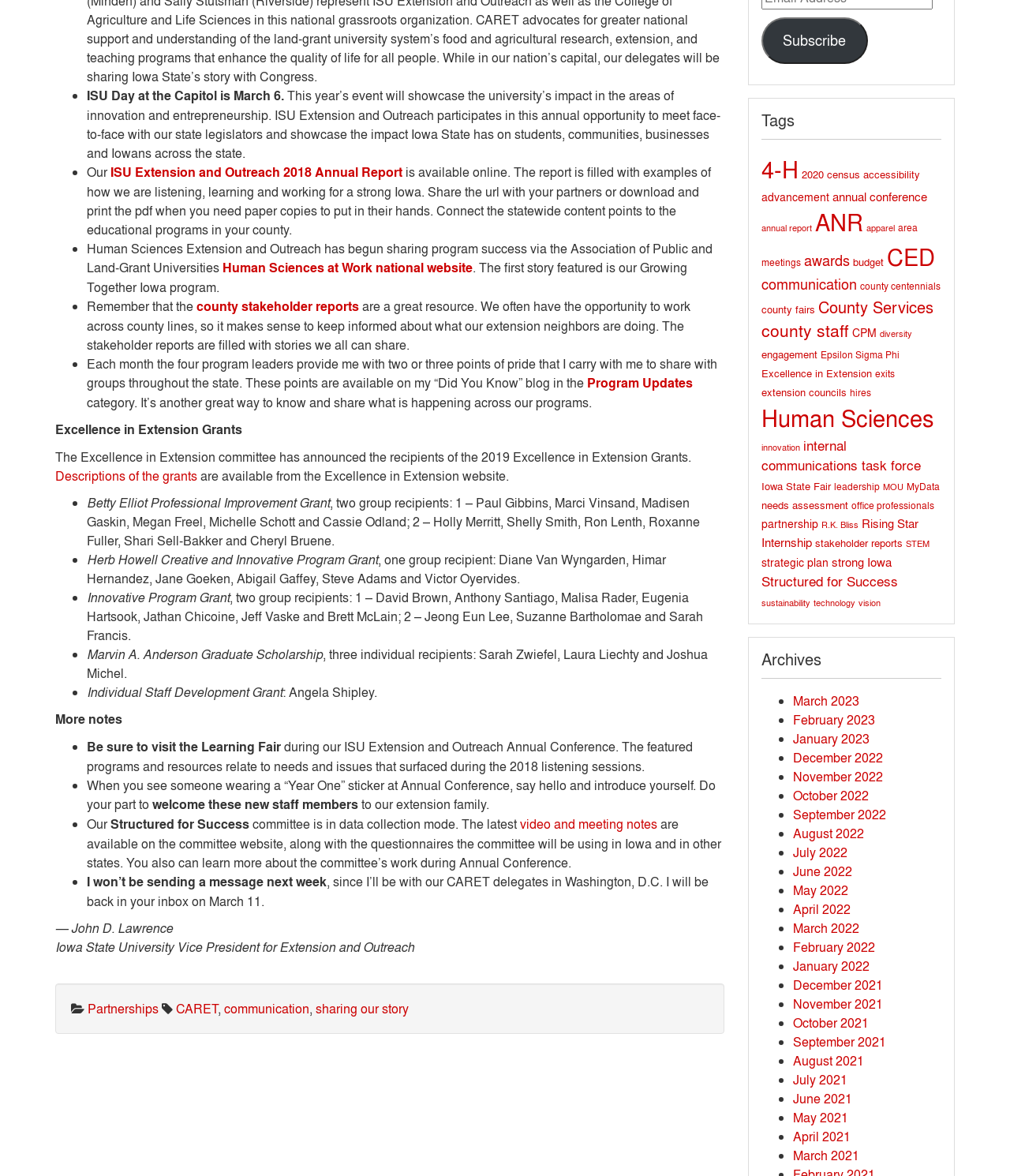Find the bounding box coordinates for the element described here: "CED".

[0.878, 0.205, 0.925, 0.232]